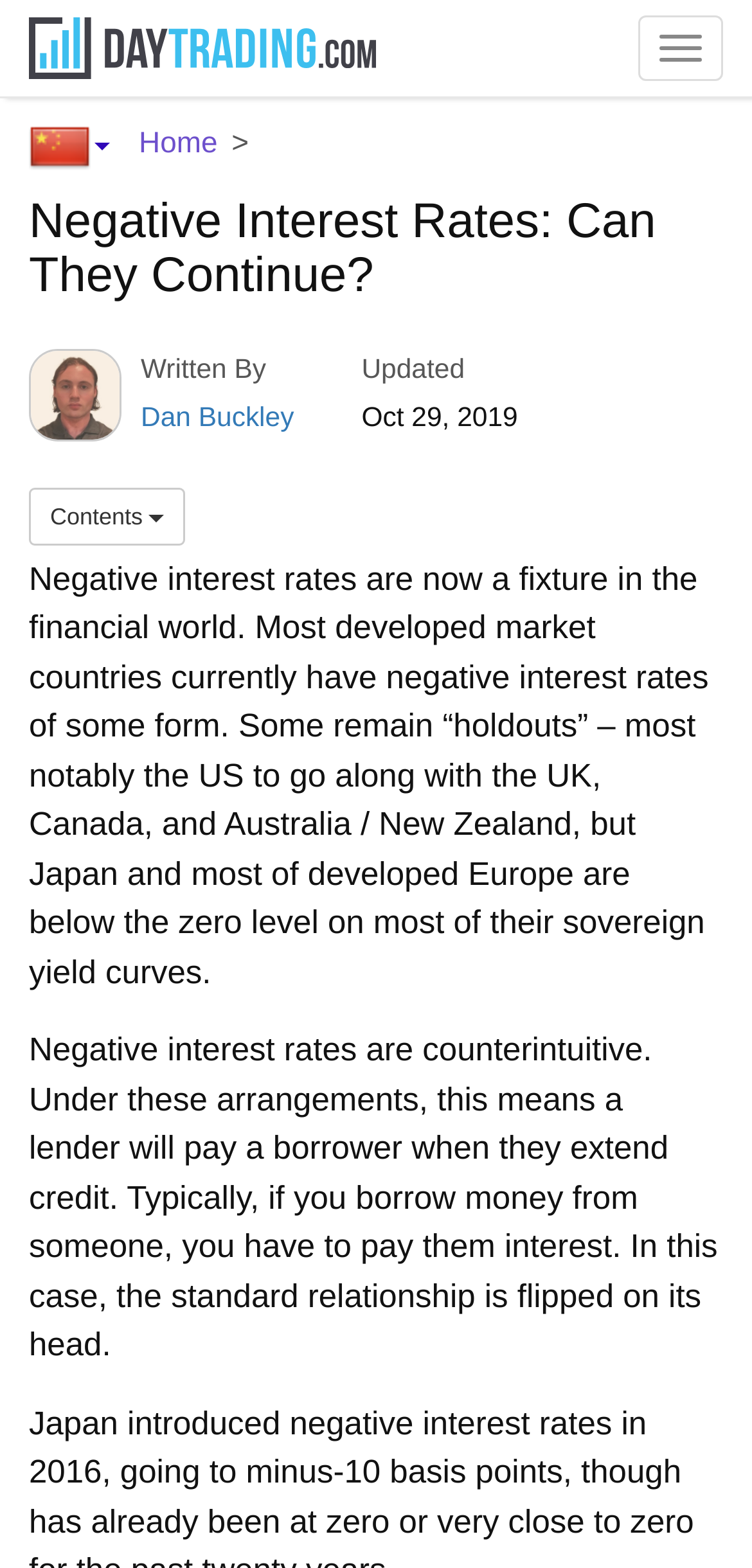Use a single word or phrase to answer the following:
Who is the author of the article?

Dan Buckley